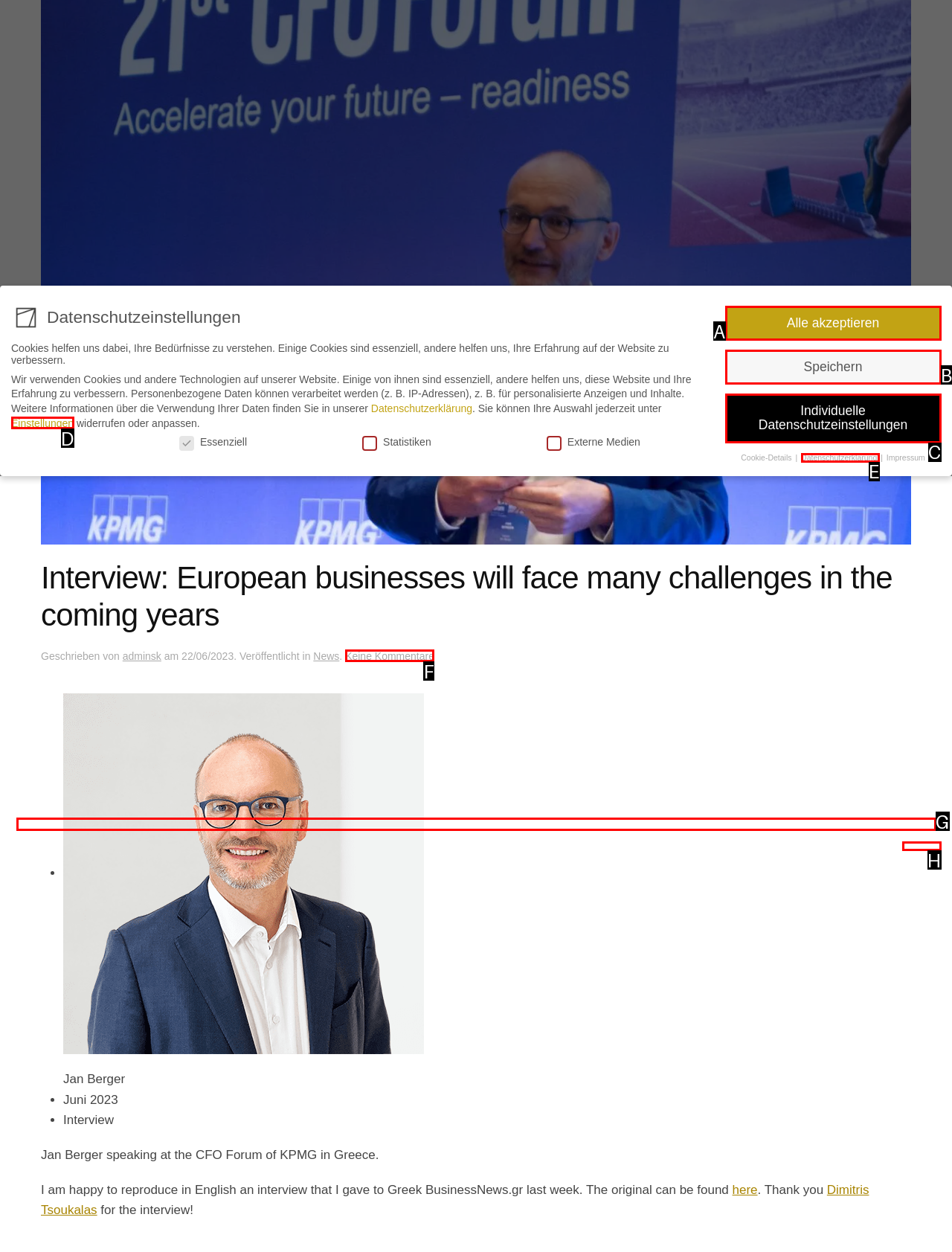Please determine which option aligns with the description: Cookie-Informationen anzeigen Cookie-Informationen ausblenden. Respond with the option’s letter directly from the available choices.

G